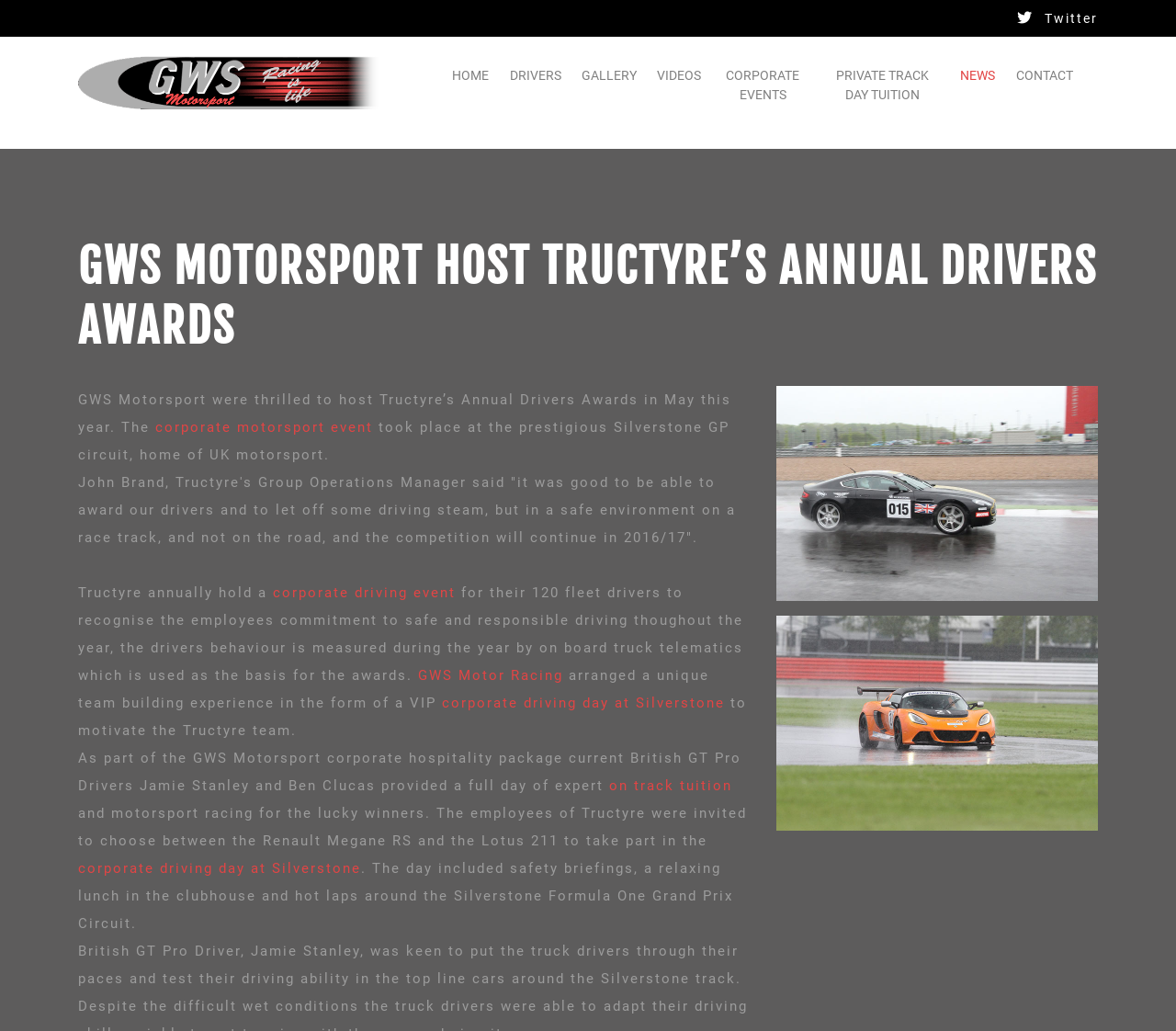Determine the bounding box coordinates for the UI element described. Format the coordinates as (top-left x, top-left y, bottom-right x, bottom-right y) and ensure all values are between 0 and 1. Element description: Drivers

[0.425, 0.057, 0.486, 0.09]